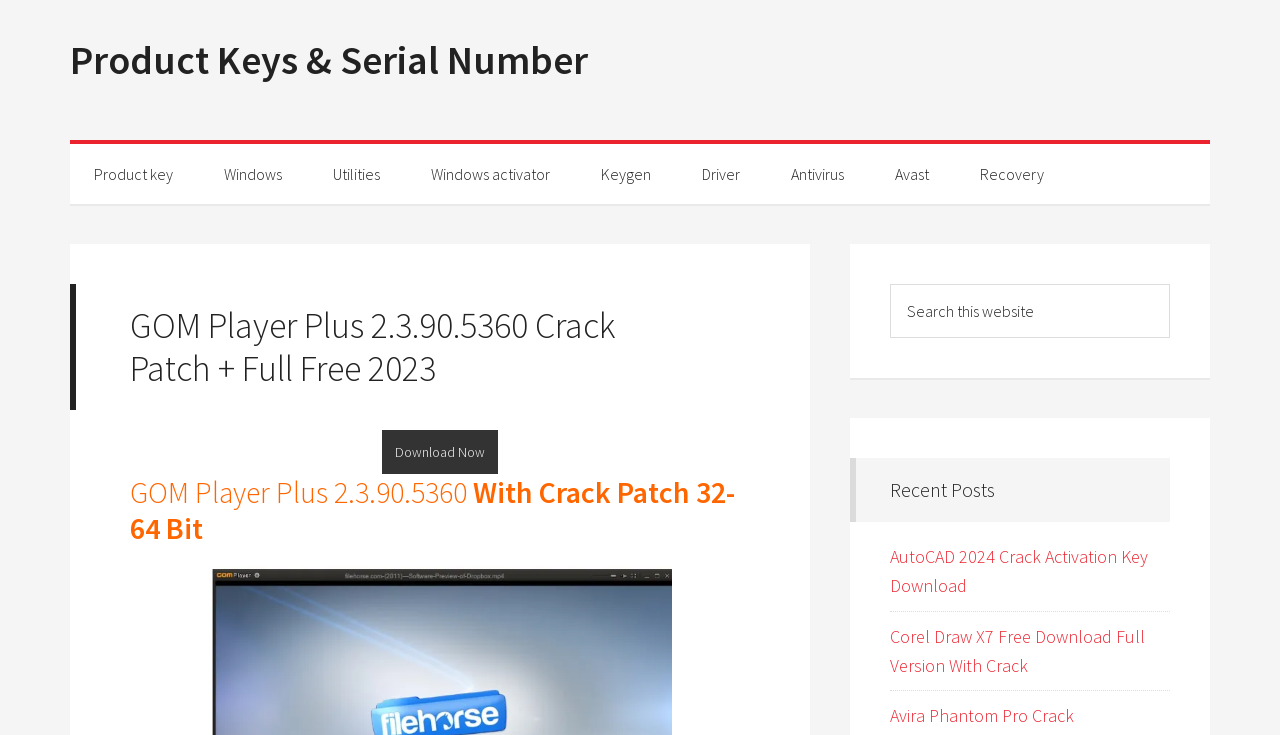Predict the bounding box of the UI element that fits this description: "Product Keys & Serial Number".

[0.055, 0.048, 0.459, 0.116]